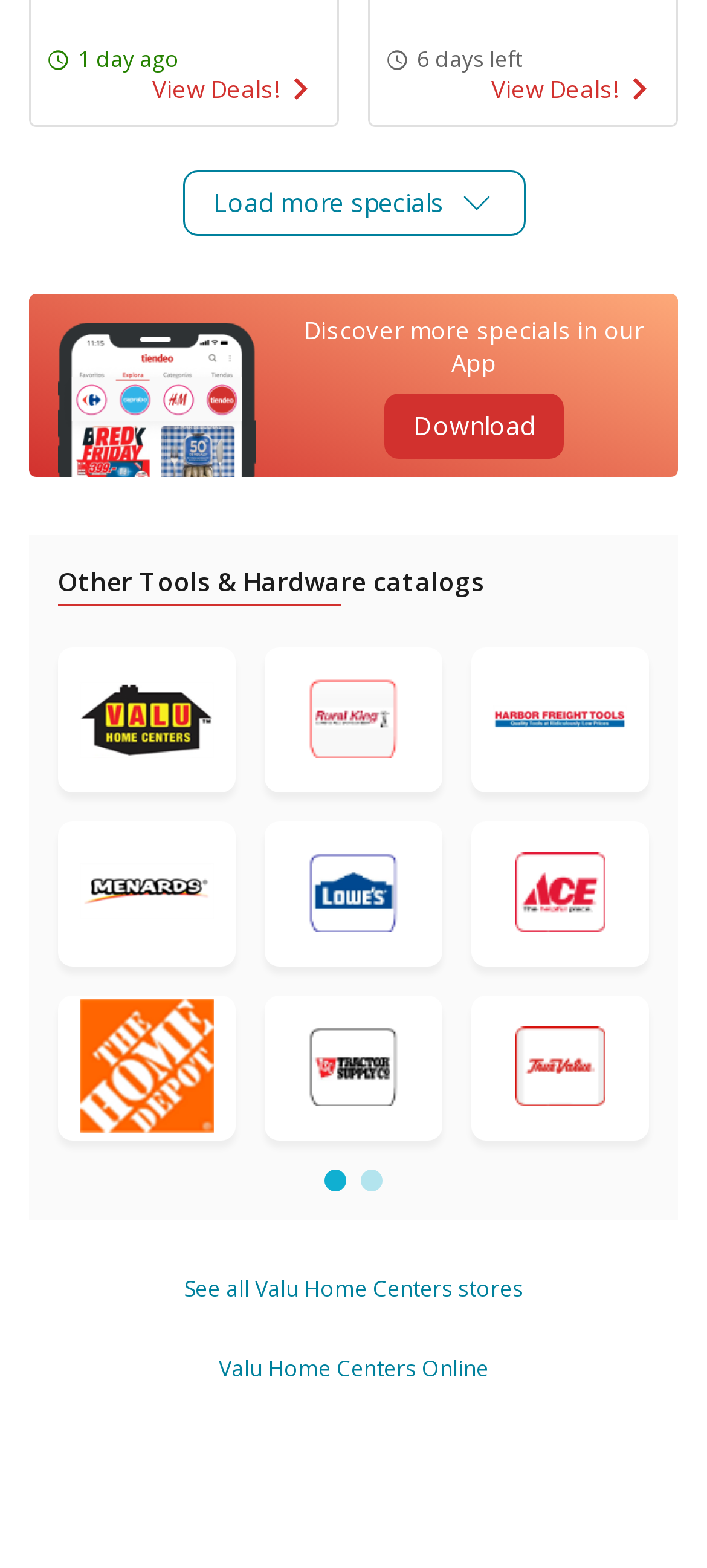Find the bounding box coordinates of the element's region that should be clicked in order to follow the given instruction: "See all Valu Home Centers stores". The coordinates should consist of four float numbers between 0 and 1, i.e., [left, top, right, bottom].

[0.229, 0.806, 0.771, 0.839]